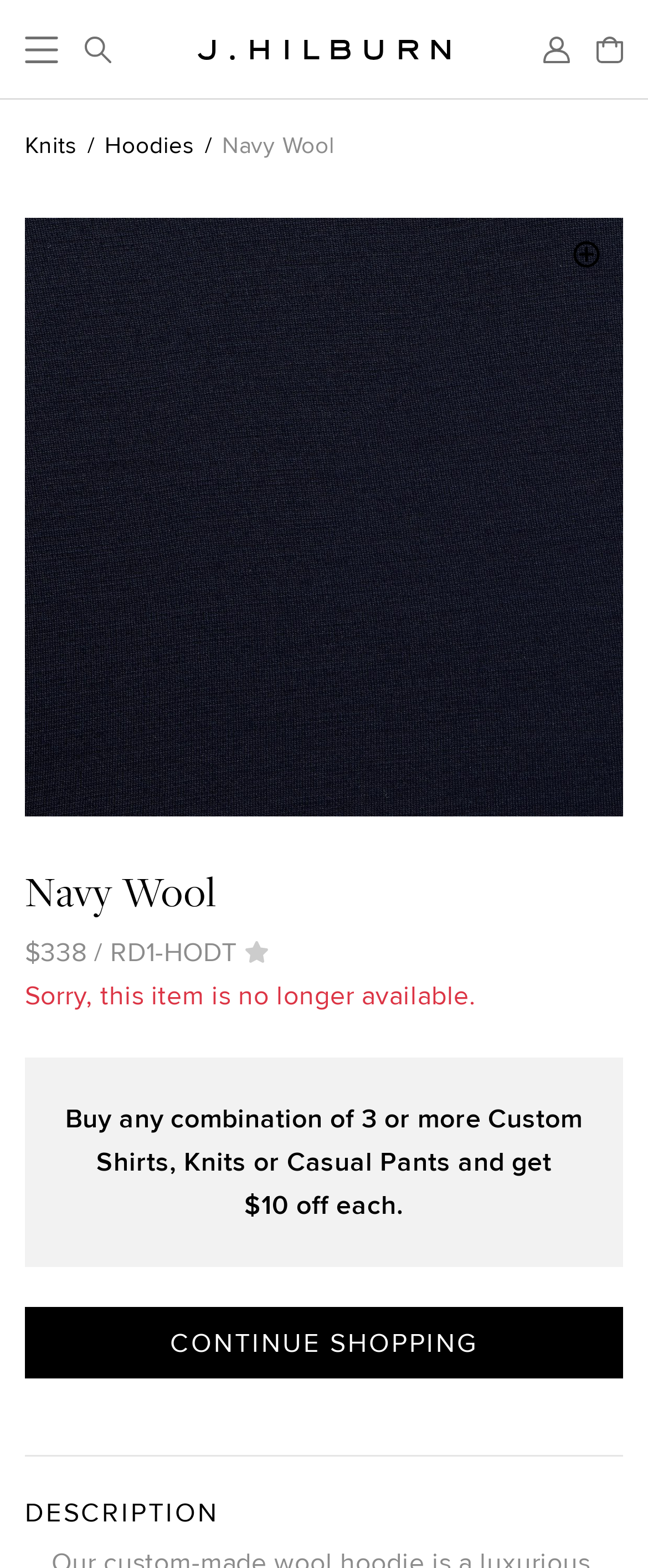Determine the bounding box coordinates for the clickable element required to fulfill the instruction: "Sign in to your account". Provide the coordinates as four float numbers between 0 and 1, i.e., [left, top, right, bottom].

[0.838, 0.023, 0.879, 0.04]